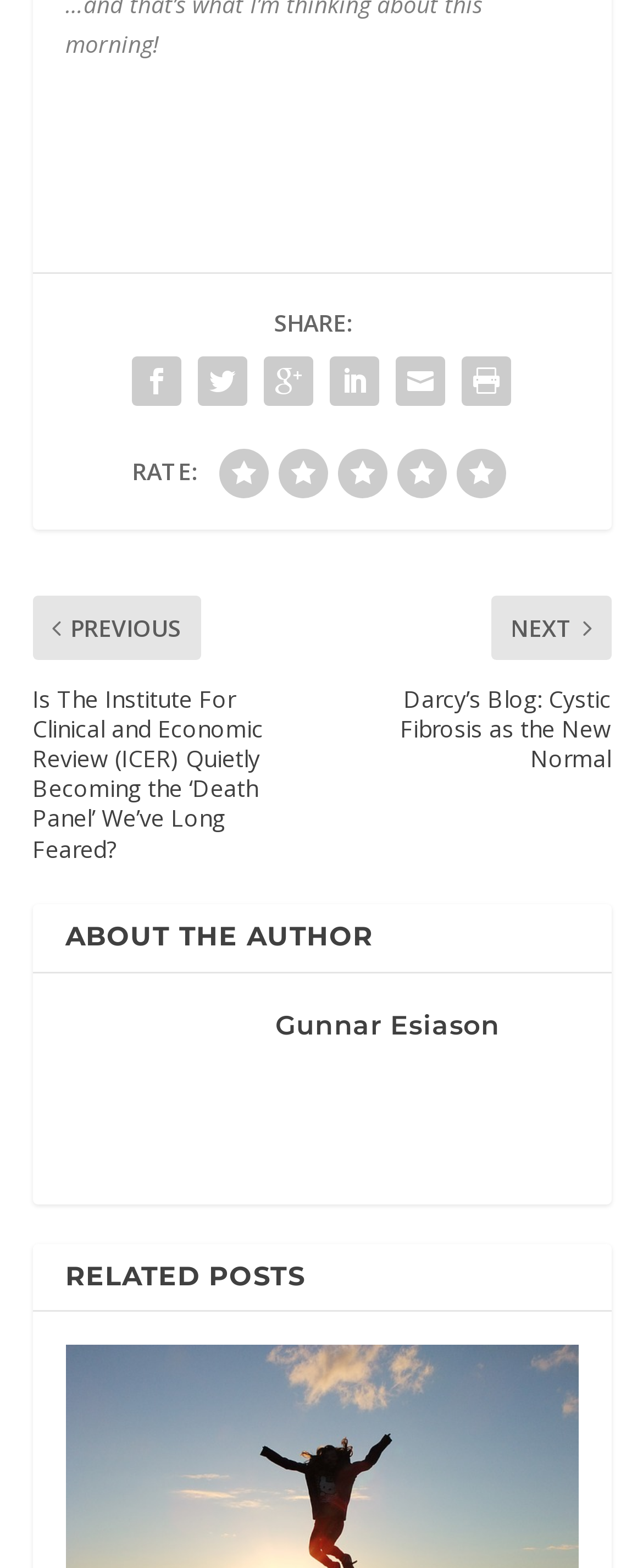Kindly respond to the following question with a single word or a brief phrase: 
What is the purpose of the 'SHARE:' section?

To share content